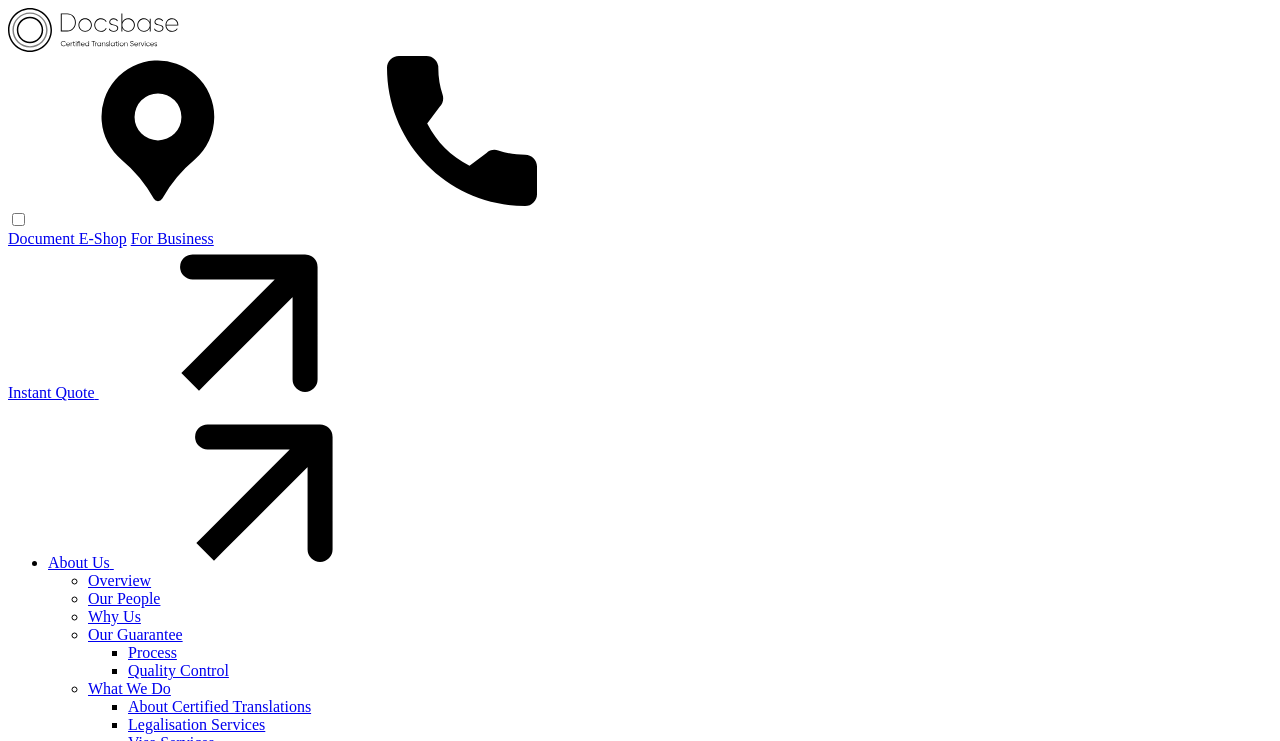Please find and report the primary heading text from the webpage.

Translation of bank documents in Ireland and abroad